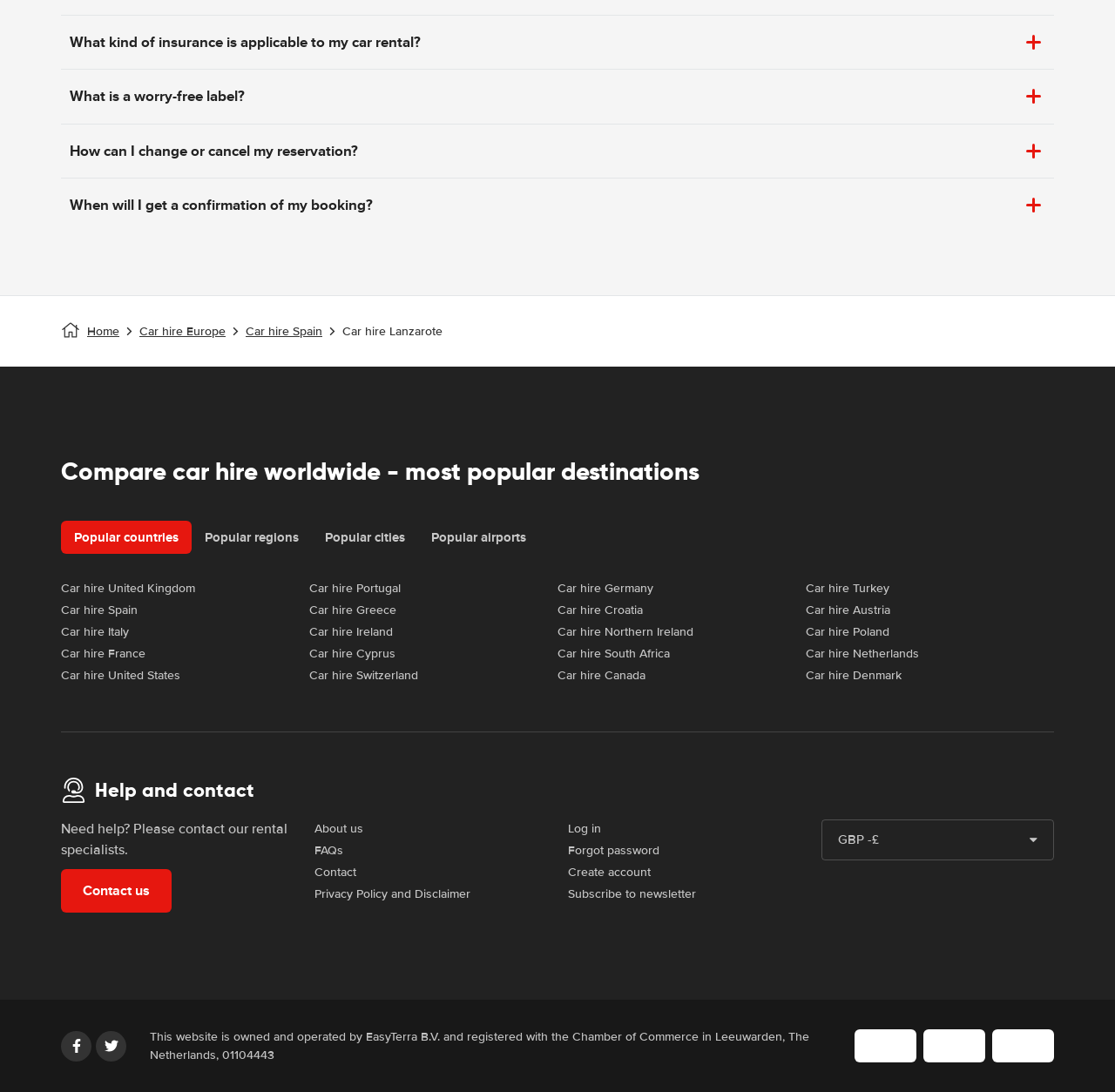Pinpoint the bounding box coordinates for the area that should be clicked to perform the following instruction: "Compare car hire in 'United Kingdom'".

[0.055, 0.532, 0.175, 0.545]